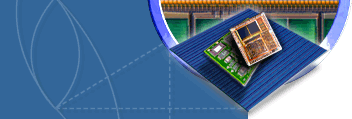Describe thoroughly the contents of the image.

The image features a detailed representation of a computer circuitry board, prominently displaying a microprocessor chip placed atop a structured layout. The background consists of a soft blue gradient that enhances the visibility of the intricate components. Highlighted shapes and thin lines subtly suggest a technical blueprint or schematic, reinforcing the theme of electronic innovation. This visual conveys a sense of precision and sophistication in technology, likely emphasizing the focus on radio network processing and related applications. The overall design illustrates the complexity and importance of modern electronic components in today’s technological landscape.